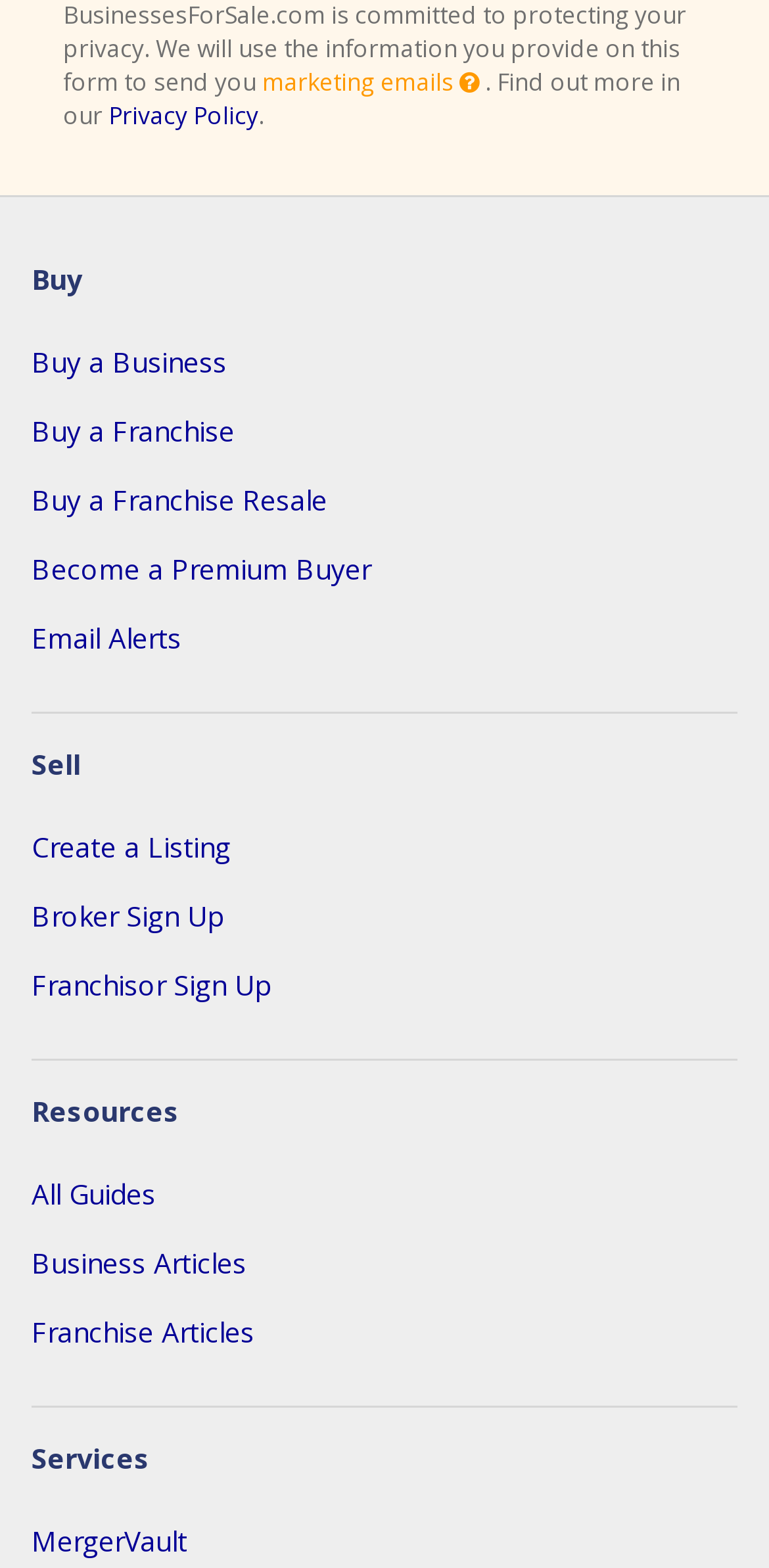Provide the bounding box coordinates, formatted as (top-left x, top-left y, bottom-right x, bottom-right y), with all values being floating point numbers between 0 and 1. Identify the bounding box of the UI element that matches the description: Buy a Franchise Resale

[0.041, 0.307, 0.959, 0.331]